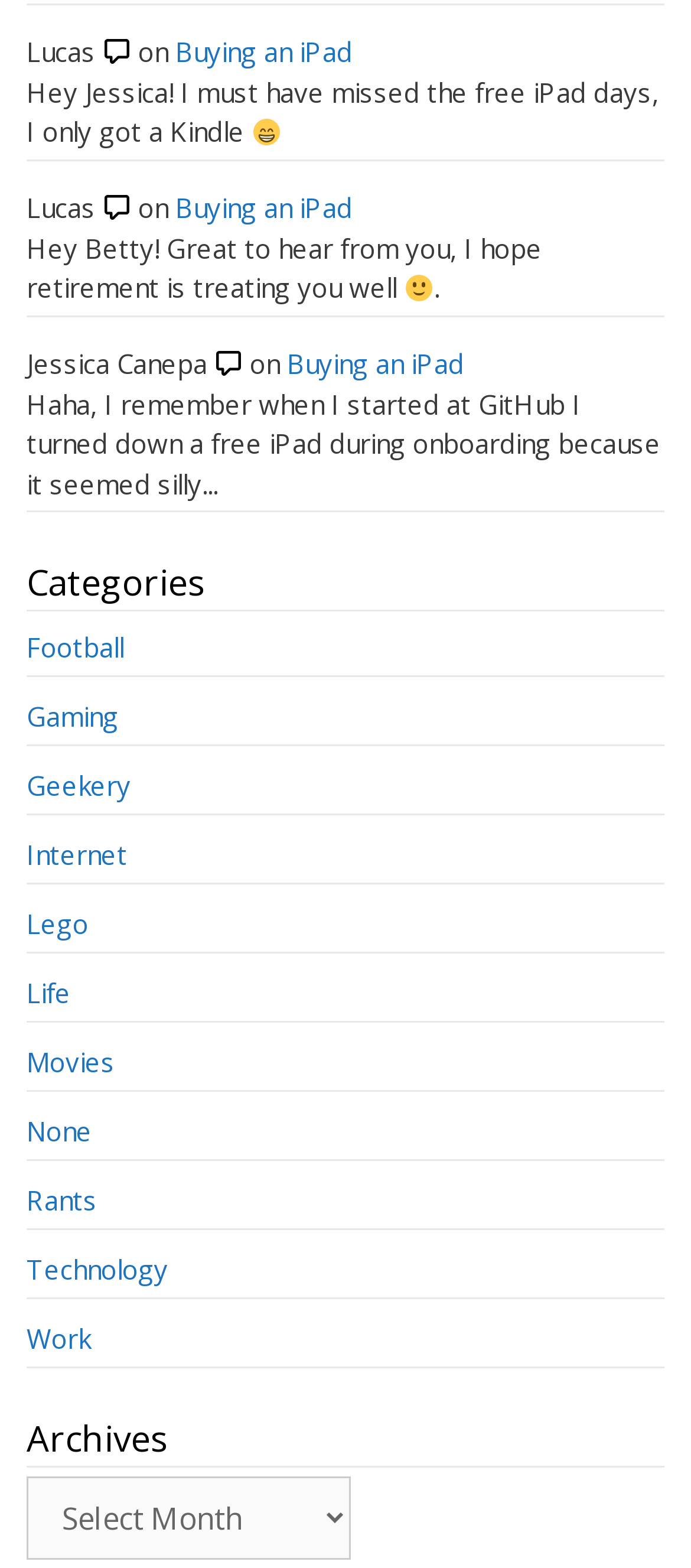Can you pinpoint the bounding box coordinates for the clickable element required for this instruction: "Select 'Football'"? The coordinates should be four float numbers between 0 and 1, i.e., [left, top, right, bottom].

[0.038, 0.401, 0.179, 0.424]